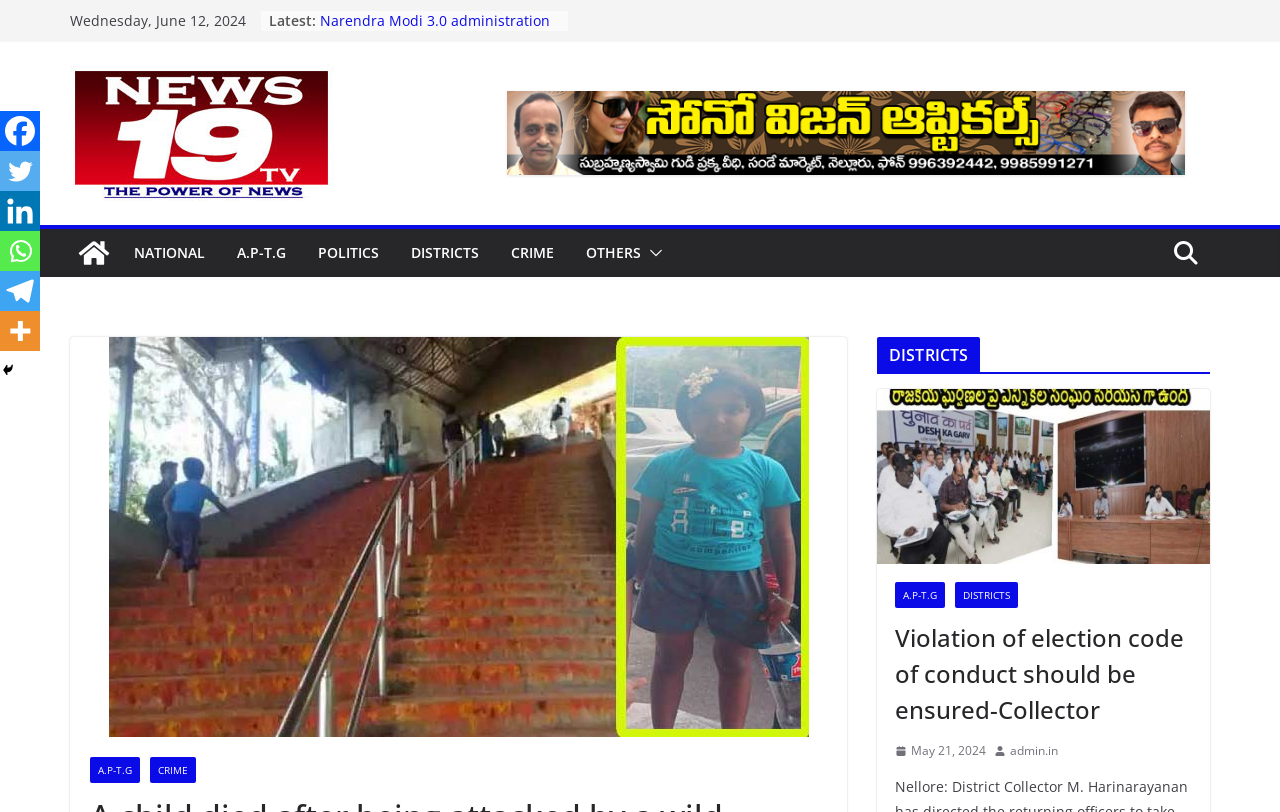What is the title of the second news article?
Using the picture, provide a one-word or short phrase answer.

Violation of election code of conduct should be ensured-Collector